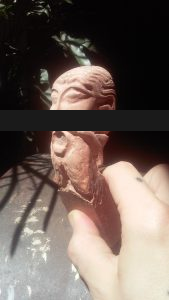Describe the image thoroughly.

This image showcases a detailed carving of a head, which prominently features intricate facial features, possibly inspired by Romanesque sculptures. The craftsmanship is evident in the delicate lines and expressions crafted into the figure. The piece appears to be held in a hand, suggesting it is in the process of being crafted or displayed. In the background, there are hints of natural light, which adds to the intriguing ambiance of the photograph. The artist expresses that this is their first attempt at carving a head for an instrument, indicating a blending of artistic and functional elements in their work.